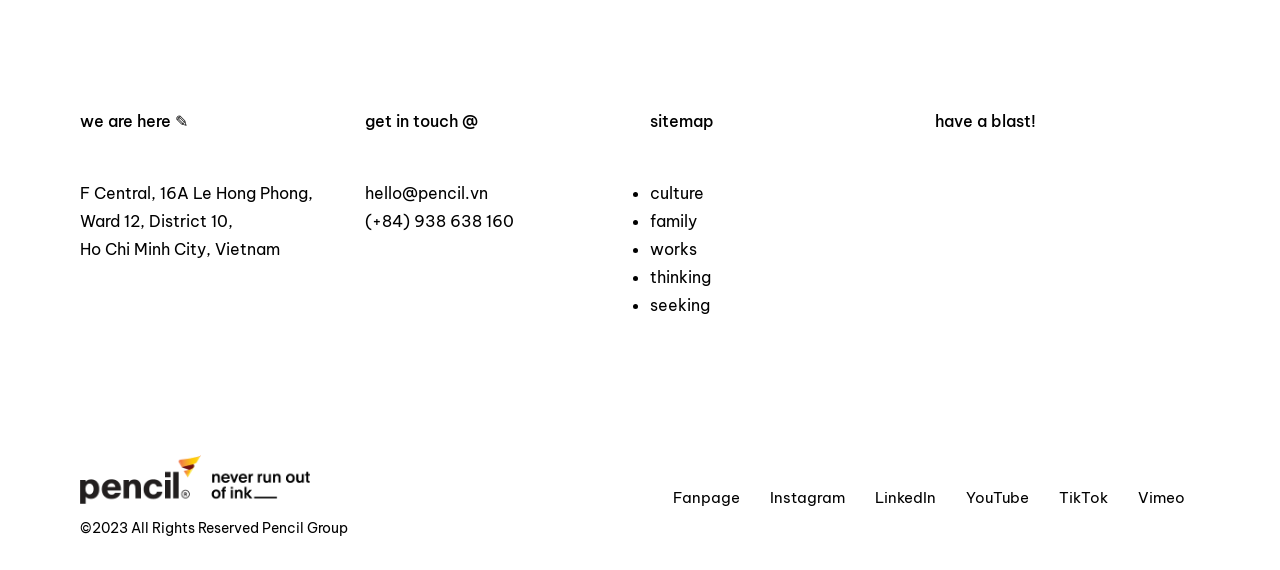How many social media links are present?
Please answer the question as detailed as possible.

There are five social media links present on the webpage, which are Fanpage, Instagram, LinkedIn, YouTube, and TikTok, and they are located at the bottom of the webpage.